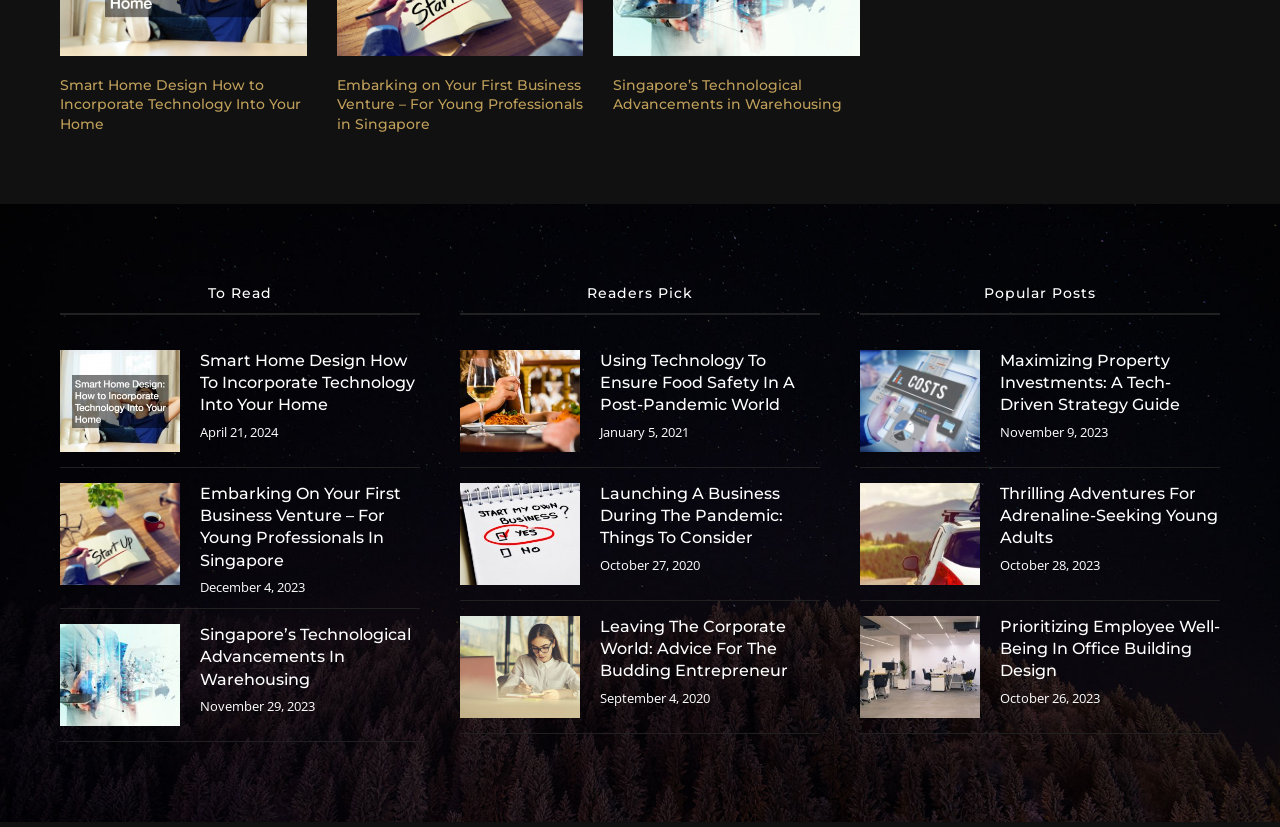What is the topic of the article with the image of a car getting ready for an adventure?
Look at the screenshot and provide an in-depth answer.

The article with the image of a car getting ready for an adventure has a heading 'Thrilling Adventures For Adrenaline-Seeking Young Adults', which indicates that the topic of the article is about thrilling adventures.